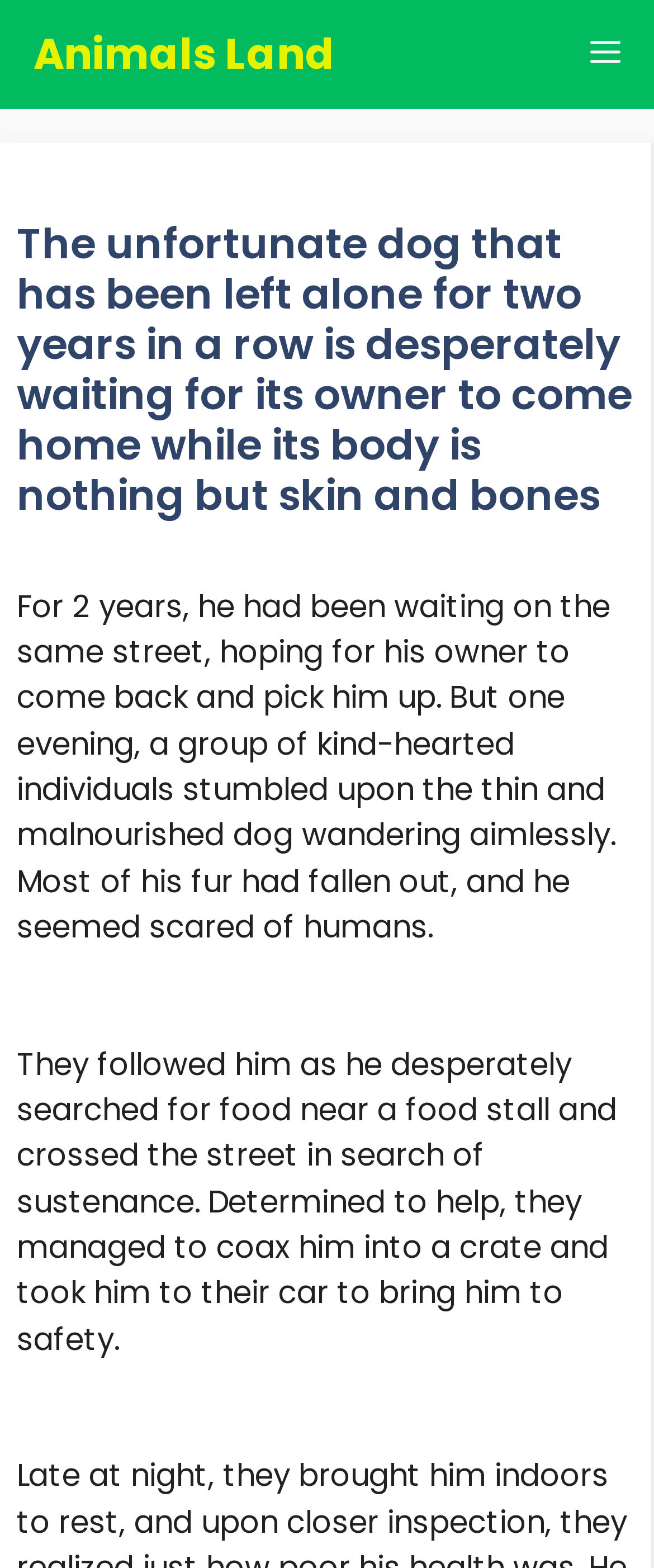Given the description of the UI element: "Animals Land", predict the bounding box coordinates in the form of [left, top, right, bottom], with each value being a float between 0 and 1.

[0.051, 0.0, 0.513, 0.07]